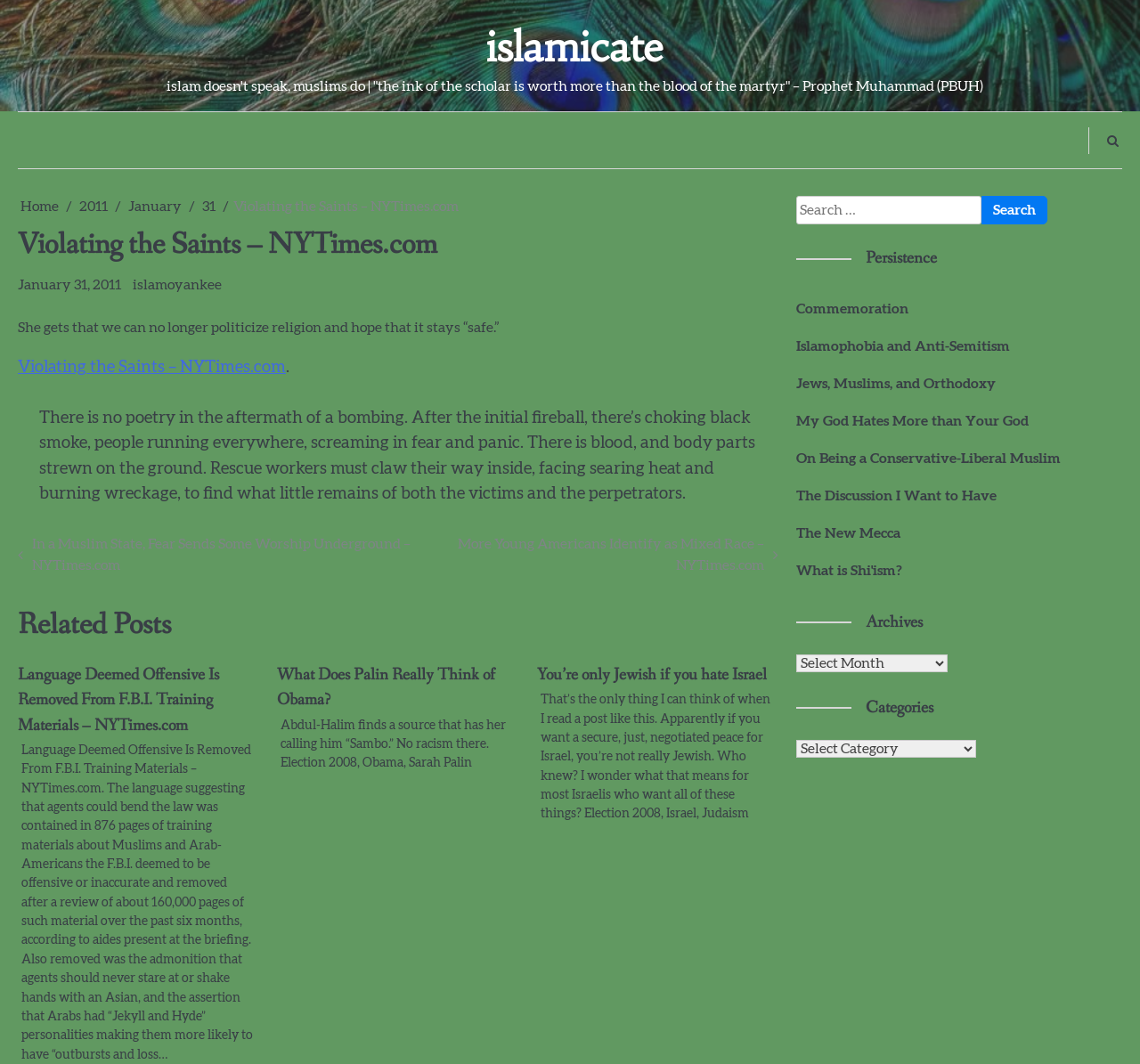Determine the bounding box coordinates for the area you should click to complete the following instruction: "Browse the 'Archives'".

[0.698, 0.615, 0.831, 0.632]